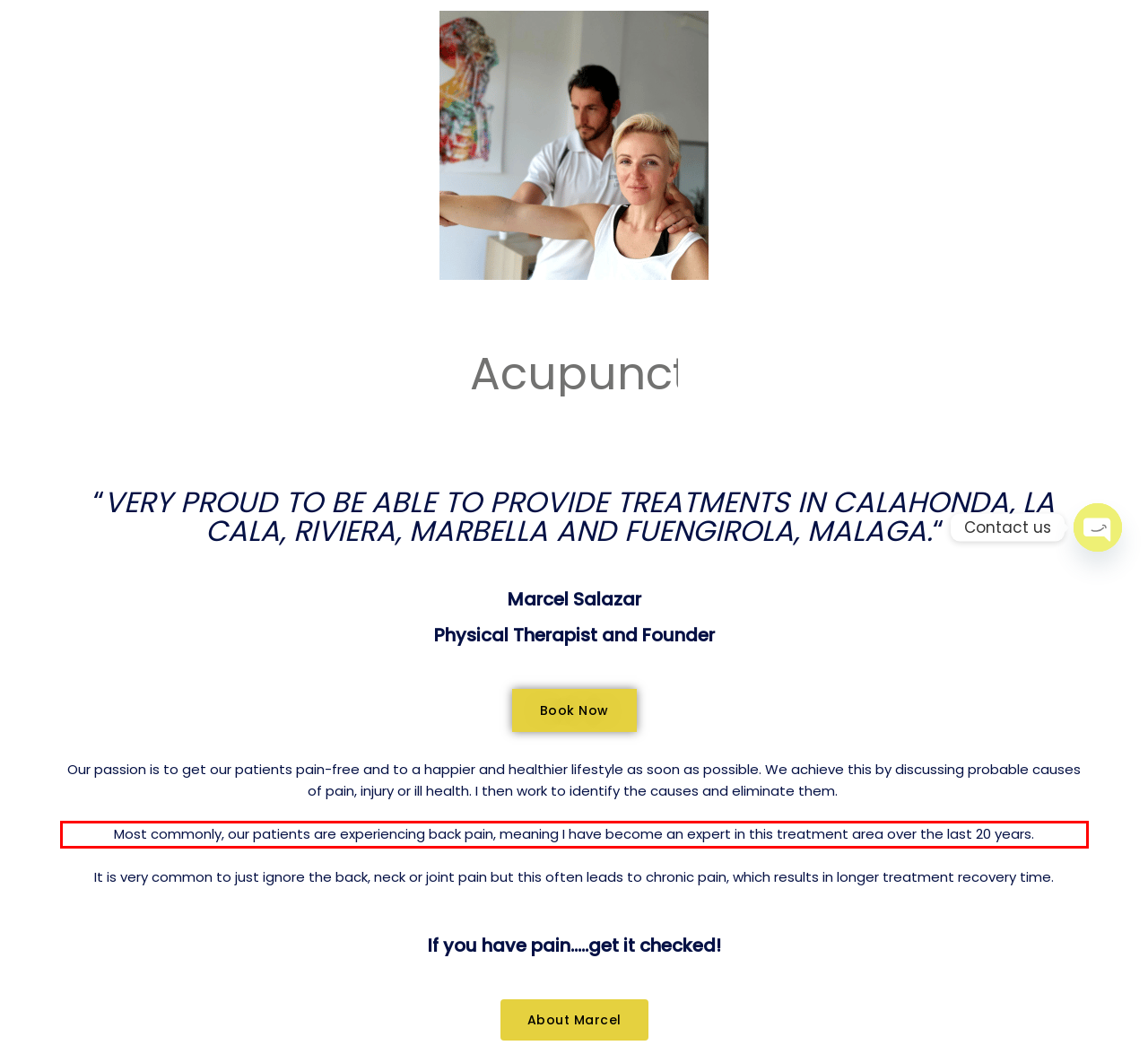Please recognize and transcribe the text located inside the red bounding box in the webpage image.

Most commonly, our patients are experiencing back pain, meaning I have become an expert in this treatment area over the last 20 years.